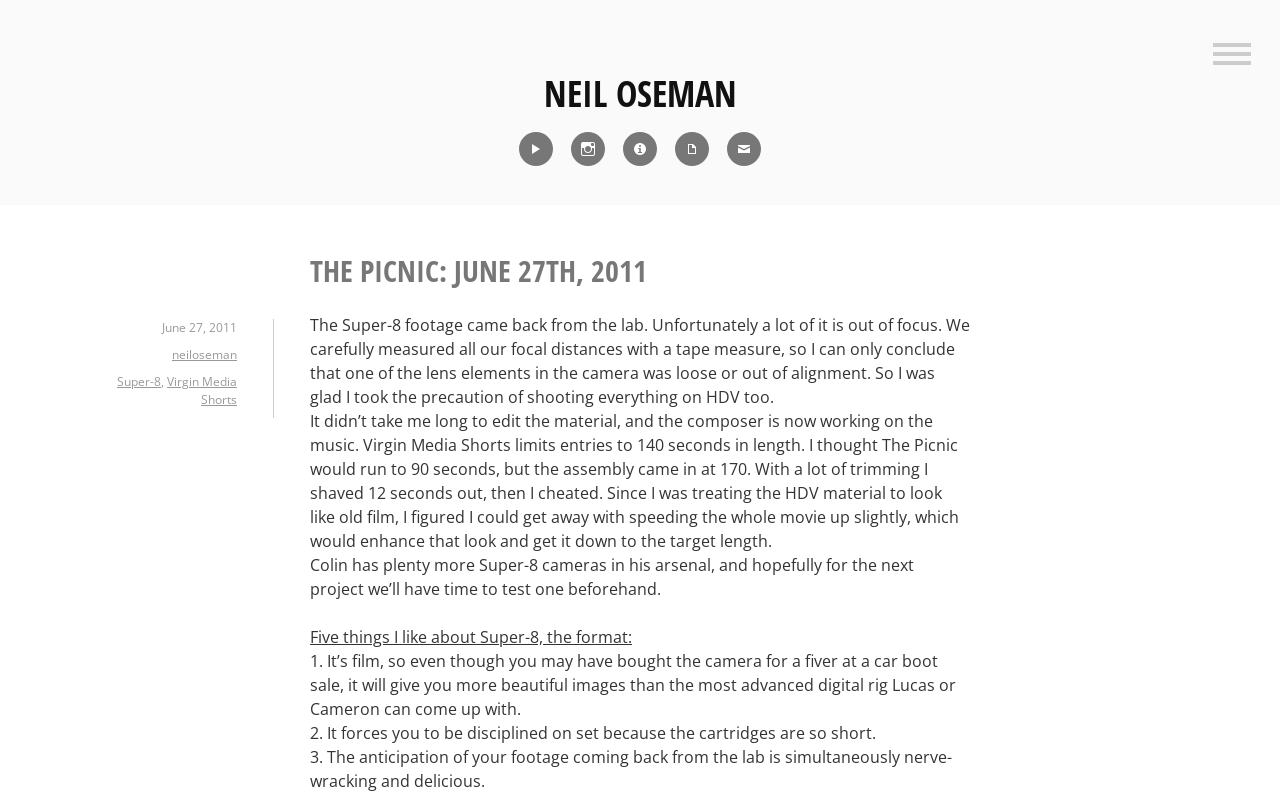Please predict the bounding box coordinates of the element's region where a click is necessary to complete the following instruction: "Enter a comment". The coordinates should be represented by four float numbers between 0 and 1, i.e., [left, top, right, bottom].

None